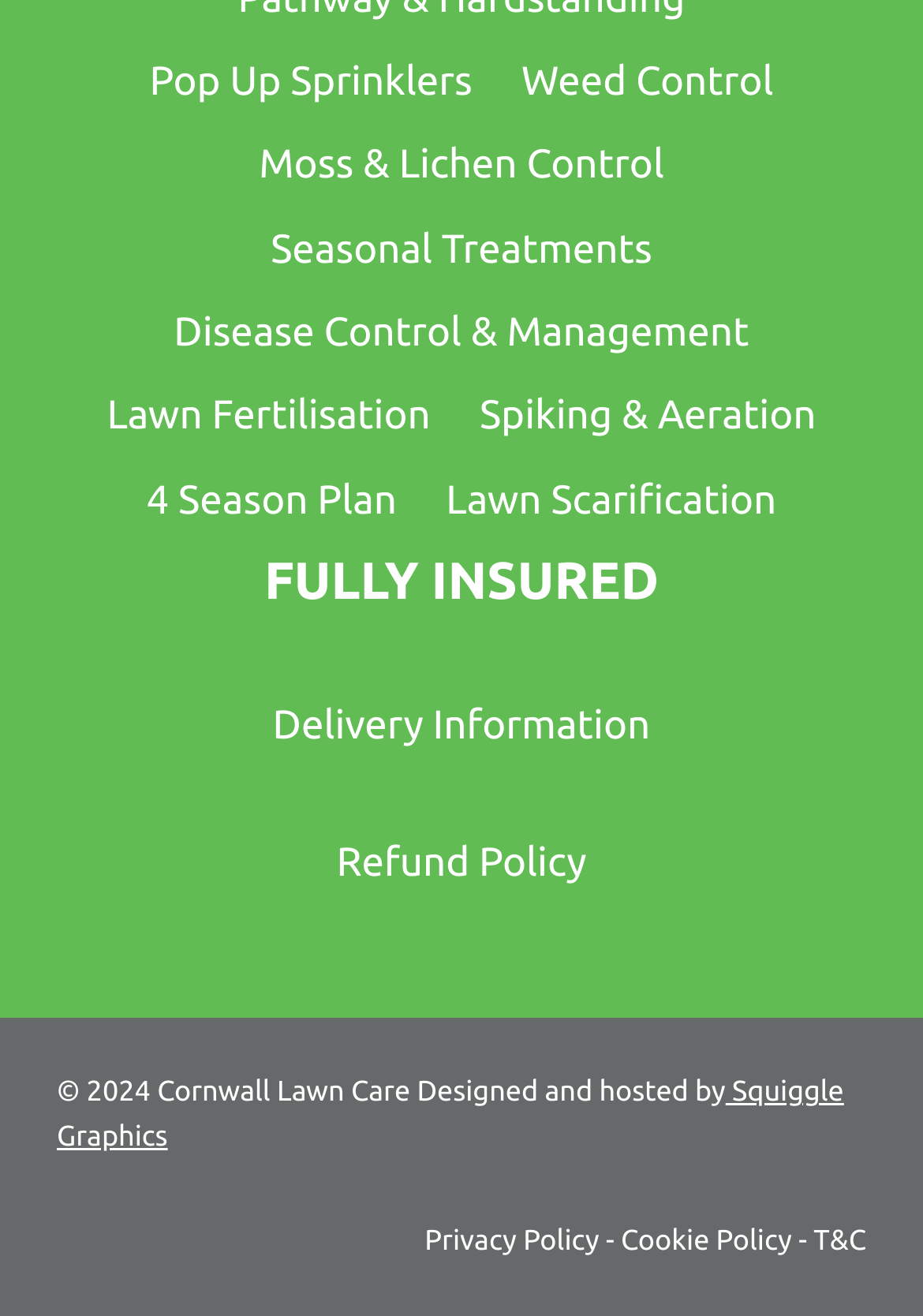Using the element description provided, determine the bounding box coordinates in the format (top-left x, top-left y, bottom-right x, bottom-right y). Ensure that all values are floating point numbers between 0 and 1. Element description: Lawn Scarification

[0.457, 0.348, 0.868, 0.412]